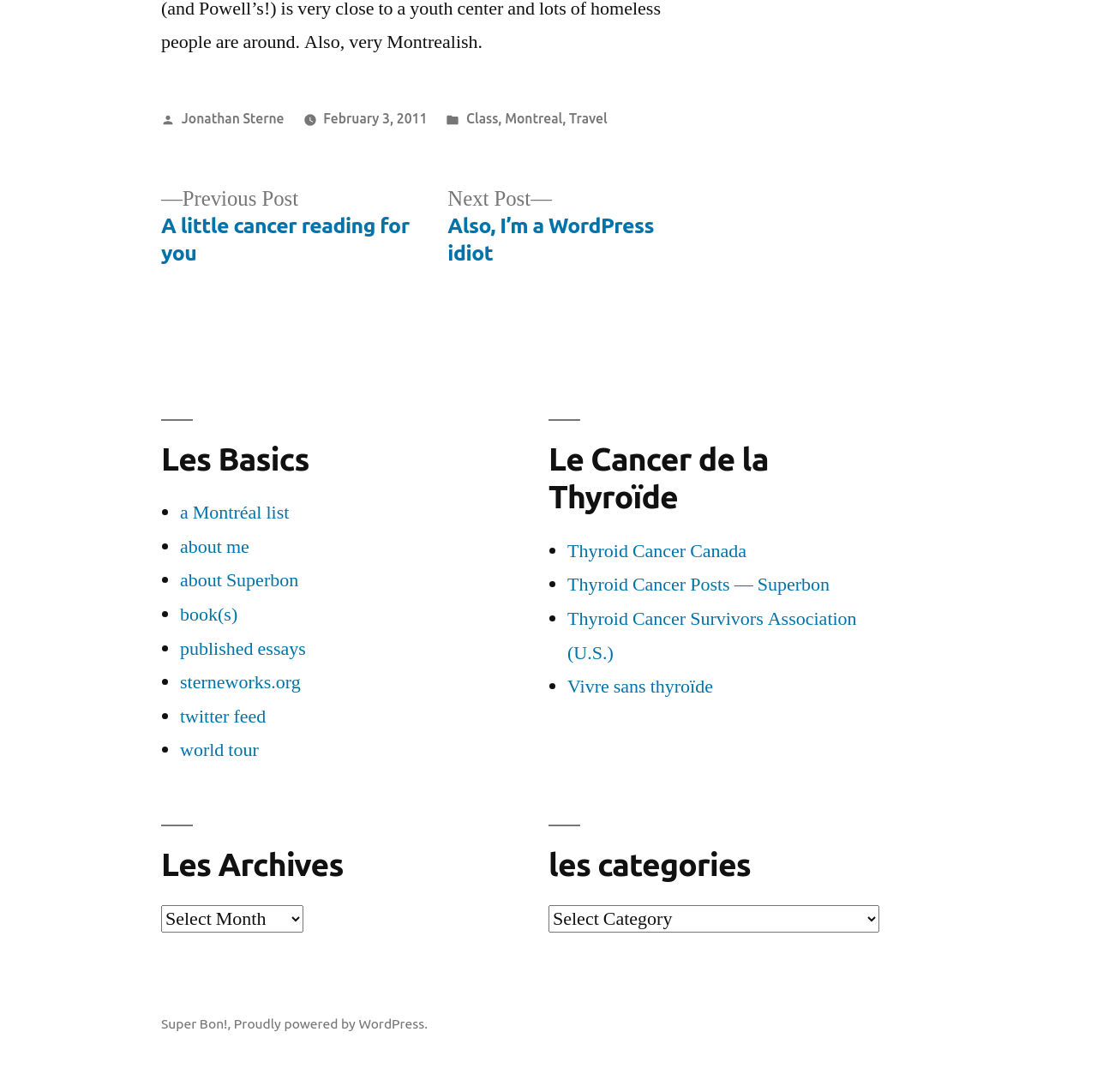Refer to the image and offer a detailed explanation in response to the question: What is the link to the 'about me' page?

The link to the 'about me' page can be found in the footer section of the webpage, where it says '• about me' and is a clickable link.